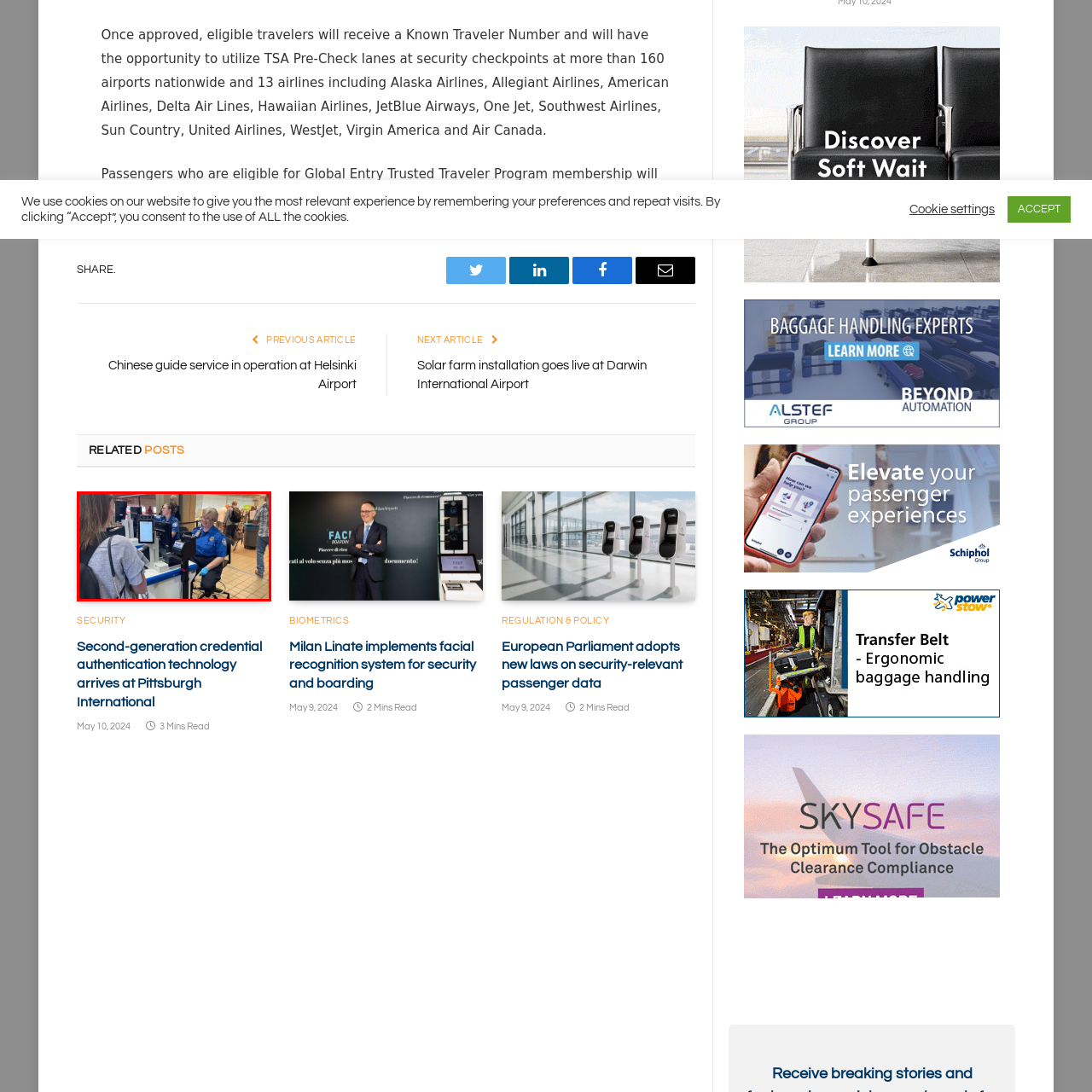Observe the section highlighted in yellow, What is the purpose of the digital display? 
Please respond using a single word or phrase.

Verifying passenger credentials